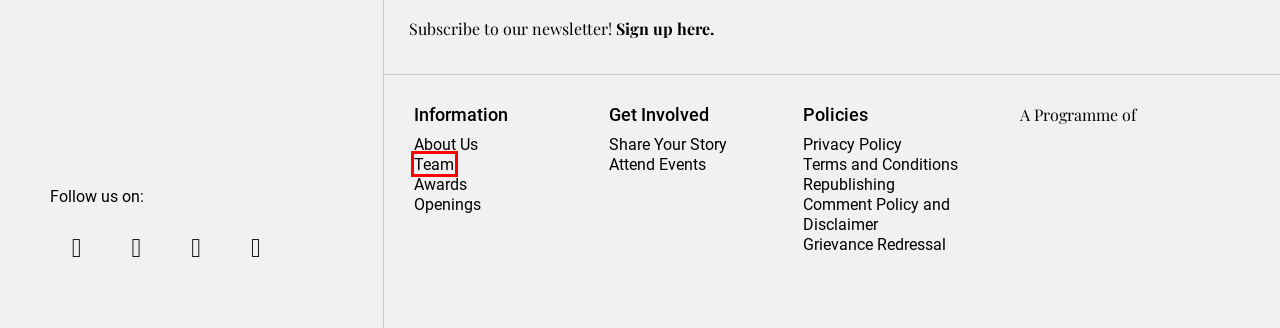Given a screenshot of a webpage featuring a red bounding box, identify the best matching webpage description for the new page after the element within the red box is clicked. Here are the options:
A. Privacy Policy - Citizen Matters
B. urban wildlife Archives - Citizen Matters
C. Terms and Conditions - Citizen Matters
D. Team - Oorvani Foundation
E. insects Archives - Citizen Matters
F. Submit a Story - Citizen Matters
G. Awards - Oorvani Foundation
H. Comment Policy and Disclaimer - Citizen Matters

D